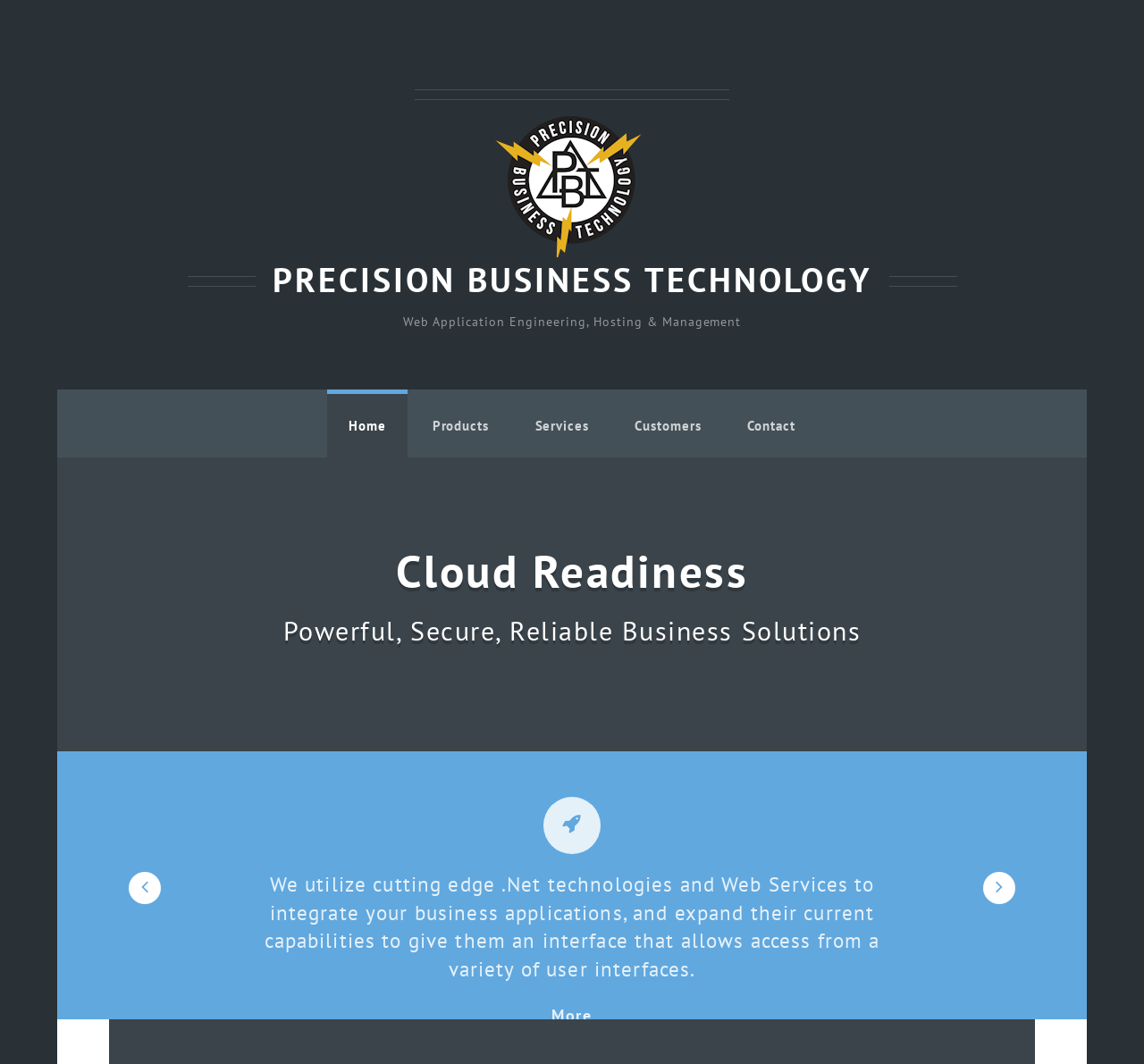Provide the bounding box coordinates of the section that needs to be clicked to accomplish the following instruction: "Read about the services."

None